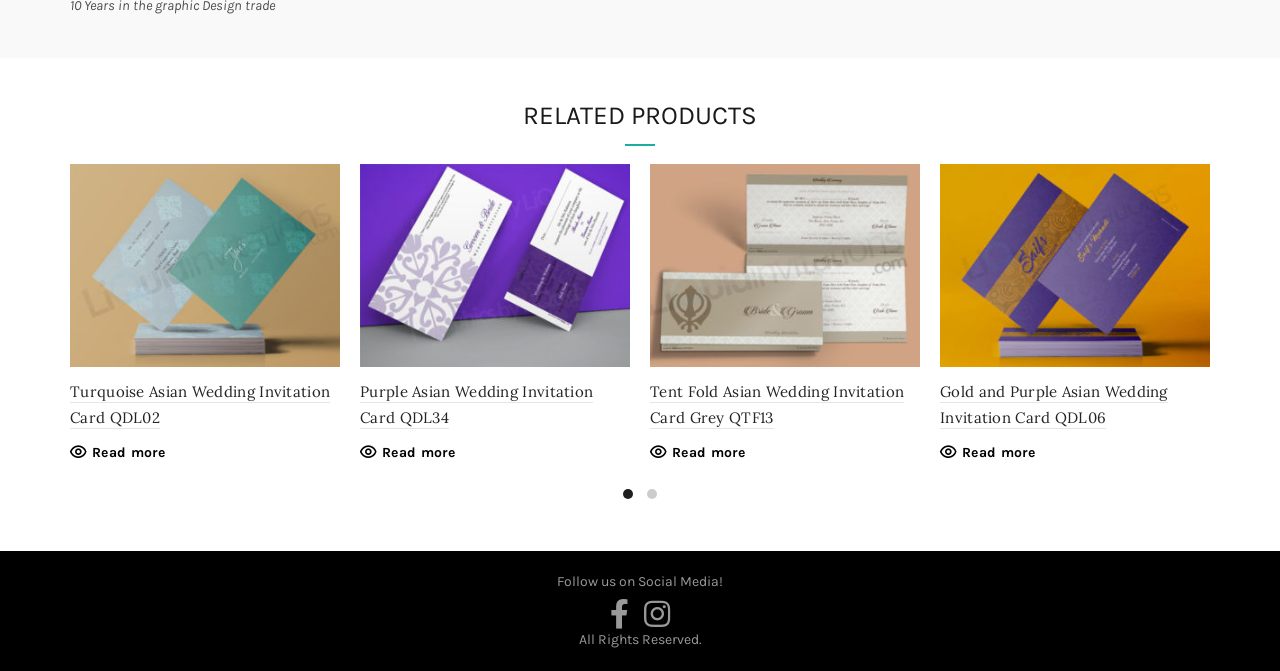What is the color of the third product's invitation card?
Respond to the question with a single word or phrase according to the image.

Grey